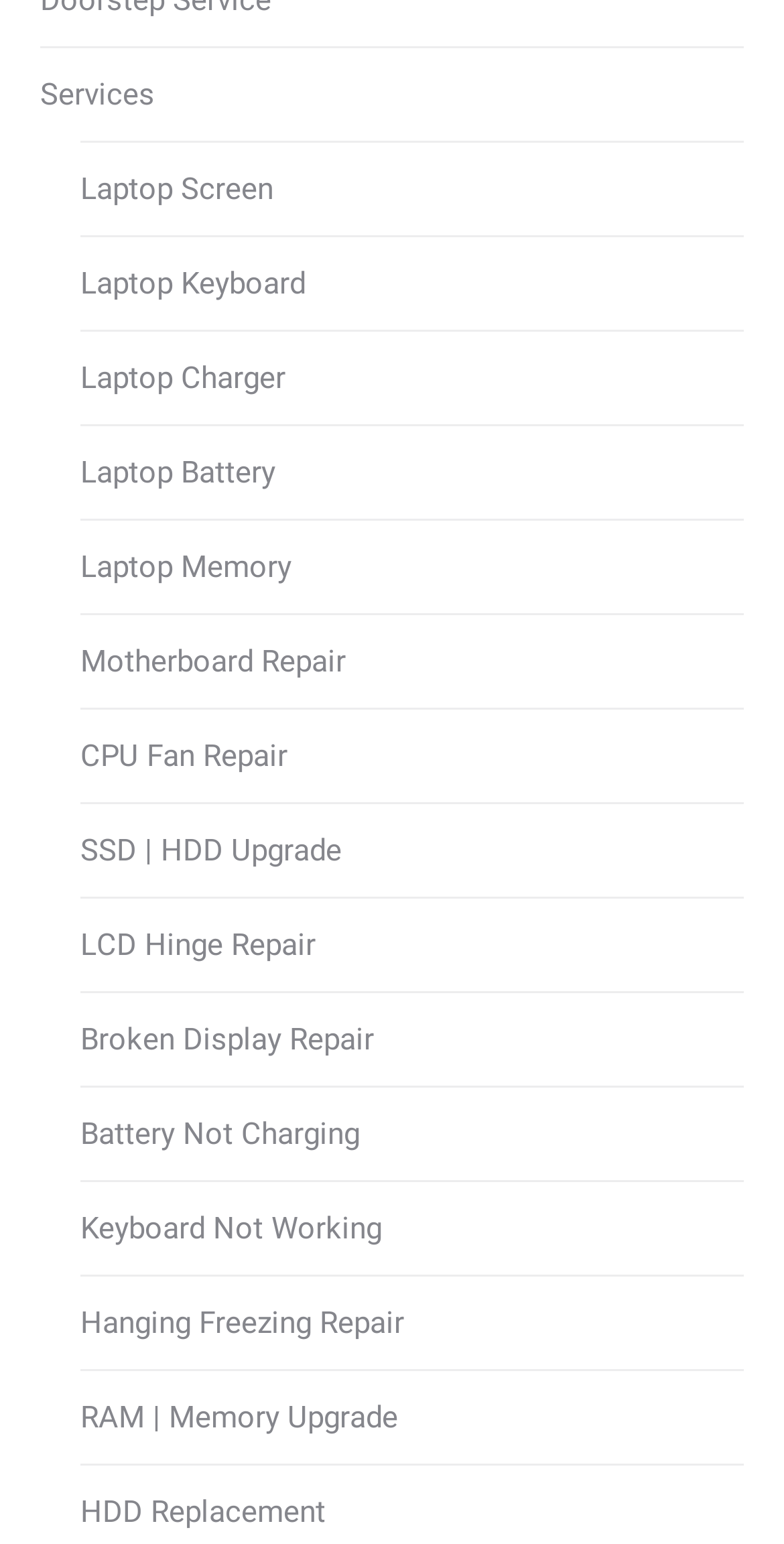Pinpoint the bounding box coordinates of the area that should be clicked to complete the following instruction: "Select Laptop Screen repair". The coordinates must be given as four float numbers between 0 and 1, i.e., [left, top, right, bottom].

[0.103, 0.105, 0.349, 0.14]